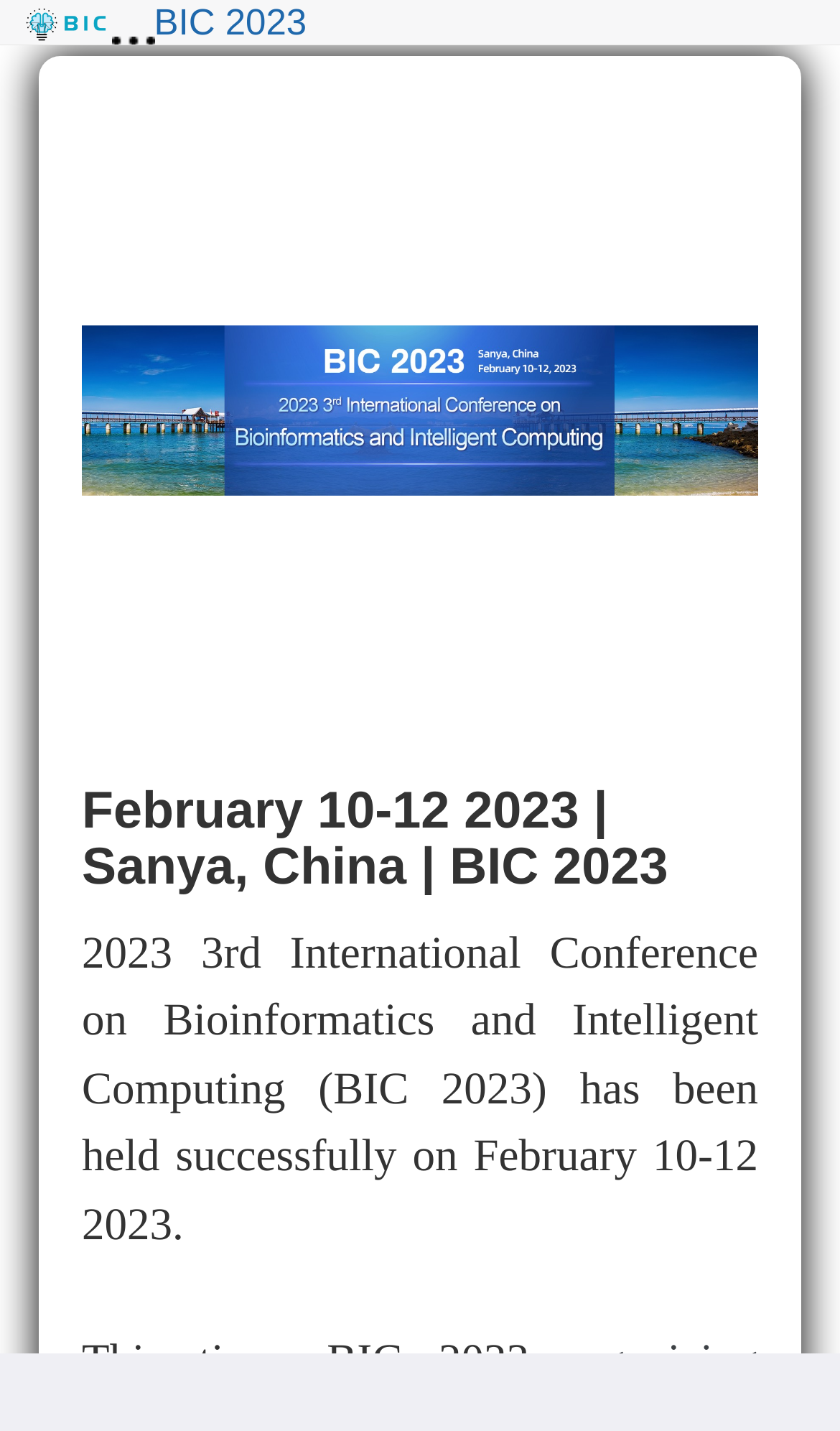Provide your answer in one word or a succinct phrase for the question: 
What is the theme of the image on the webpage?

Conference